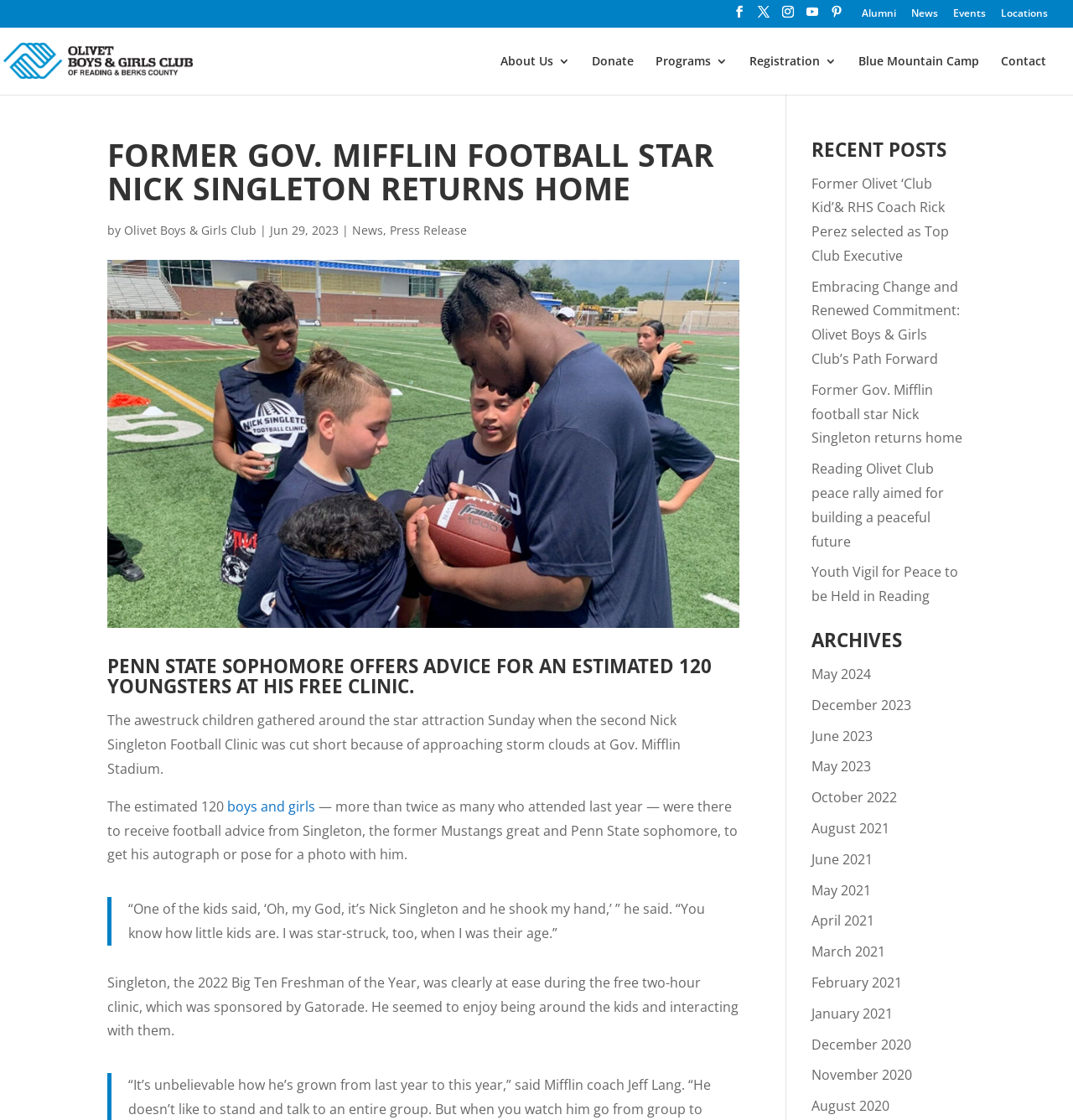What is the name of the football star?
Please ensure your answer is as detailed and informative as possible.

I found the answer by looking at the heading 'FORMER GOV. MIFFLIN FOOTBALL STAR NICK SINGLETON RETURNS HOME' which indicates that Nick Singleton is the football star being referred to.